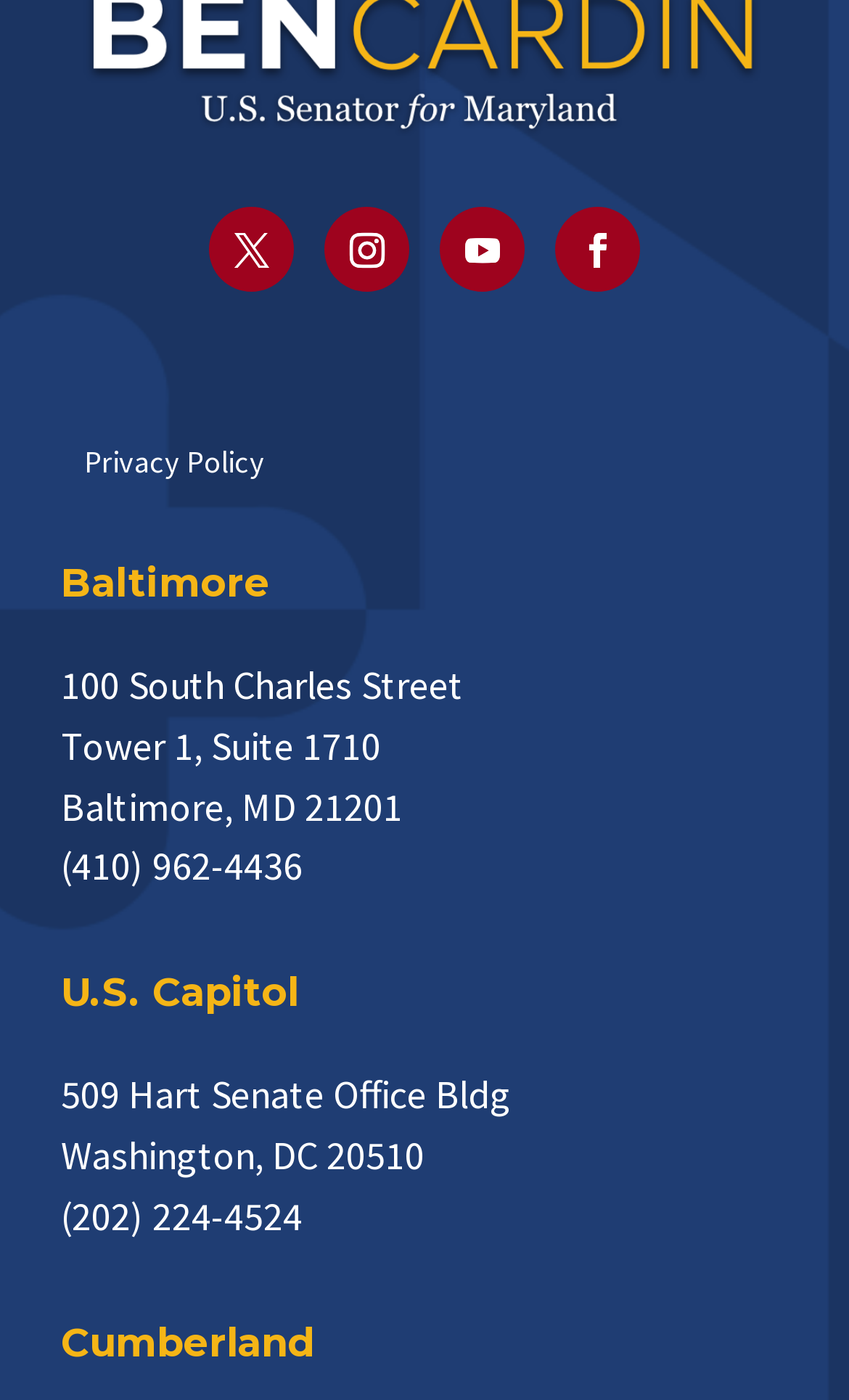What is the street name of the Baltimore office?
Provide a short answer using one word or a brief phrase based on the image.

South Charles Street